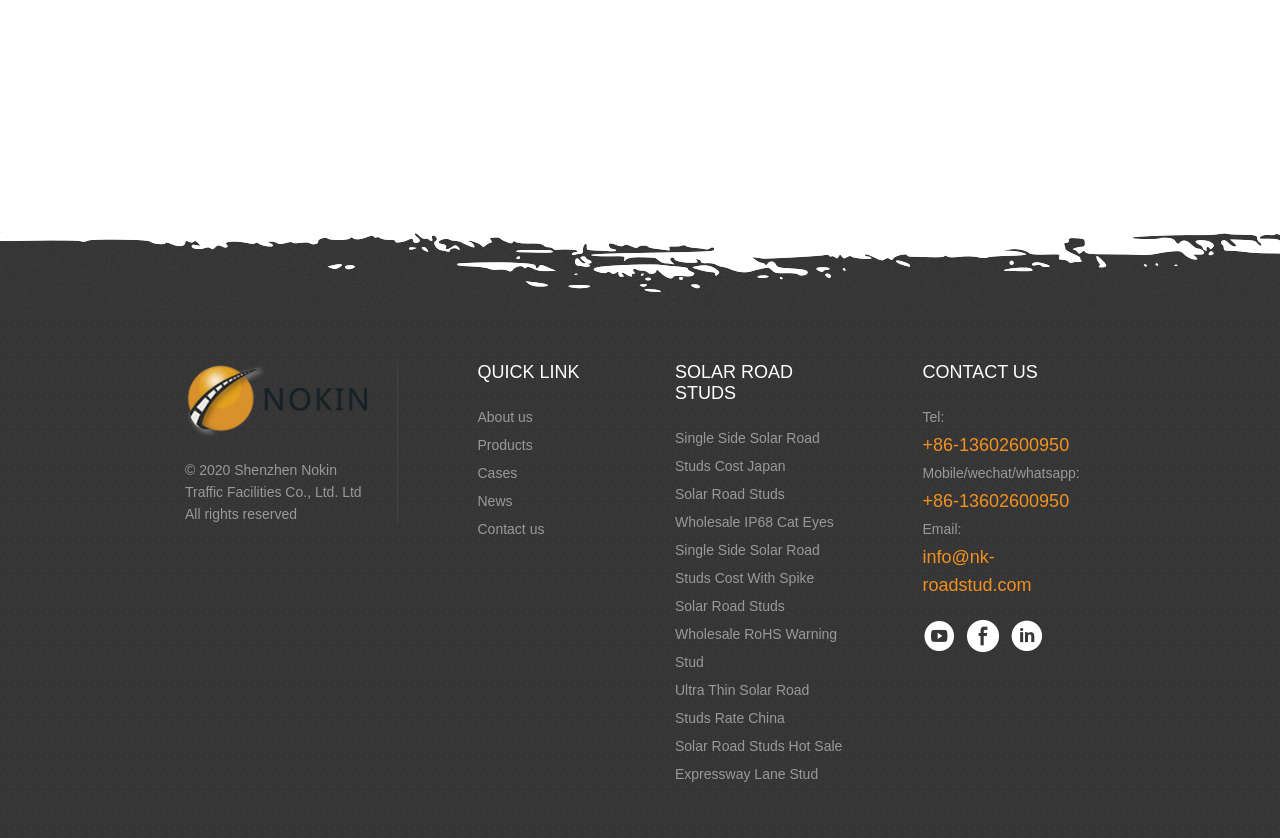Pinpoint the bounding box coordinates of the clickable element to carry out the following instruction: "Share on Facebook."

None